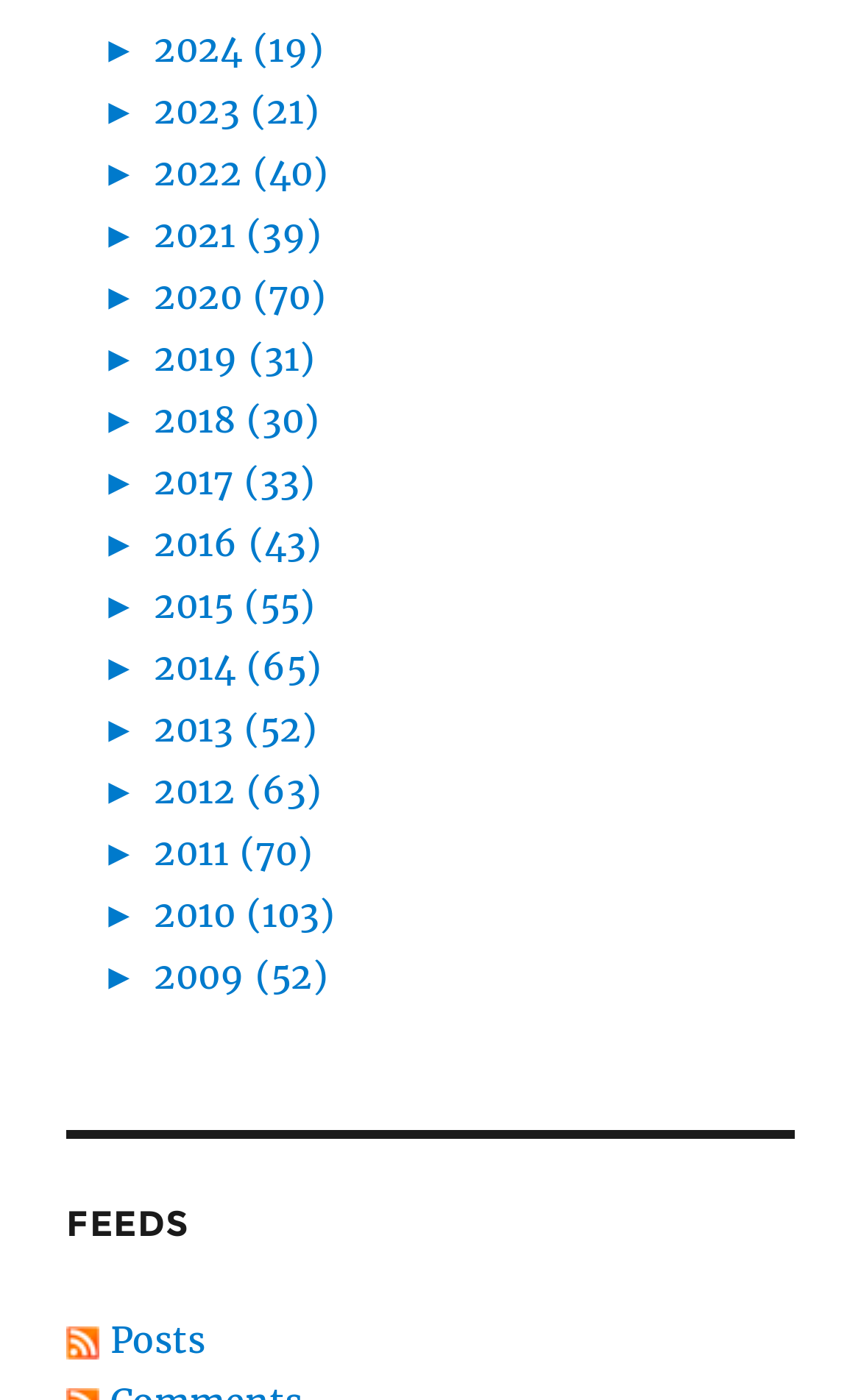Identify the bounding box coordinates of the section that should be clicked to achieve the task described: "View 2010 feeds".

[0.118, 0.637, 0.389, 0.669]